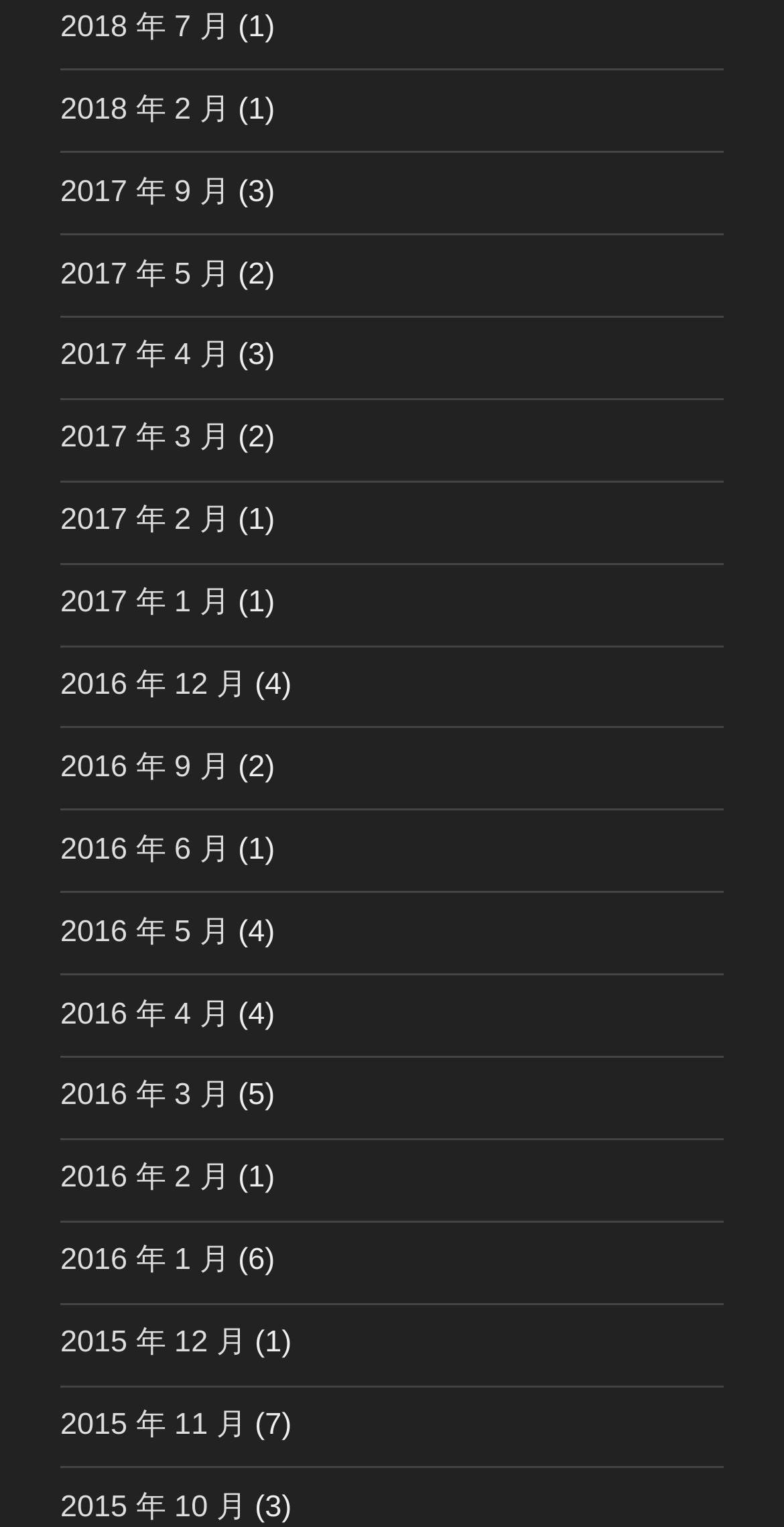What is the total number of links on the webpage?
Refer to the screenshot and respond with a concise word or phrase.

20